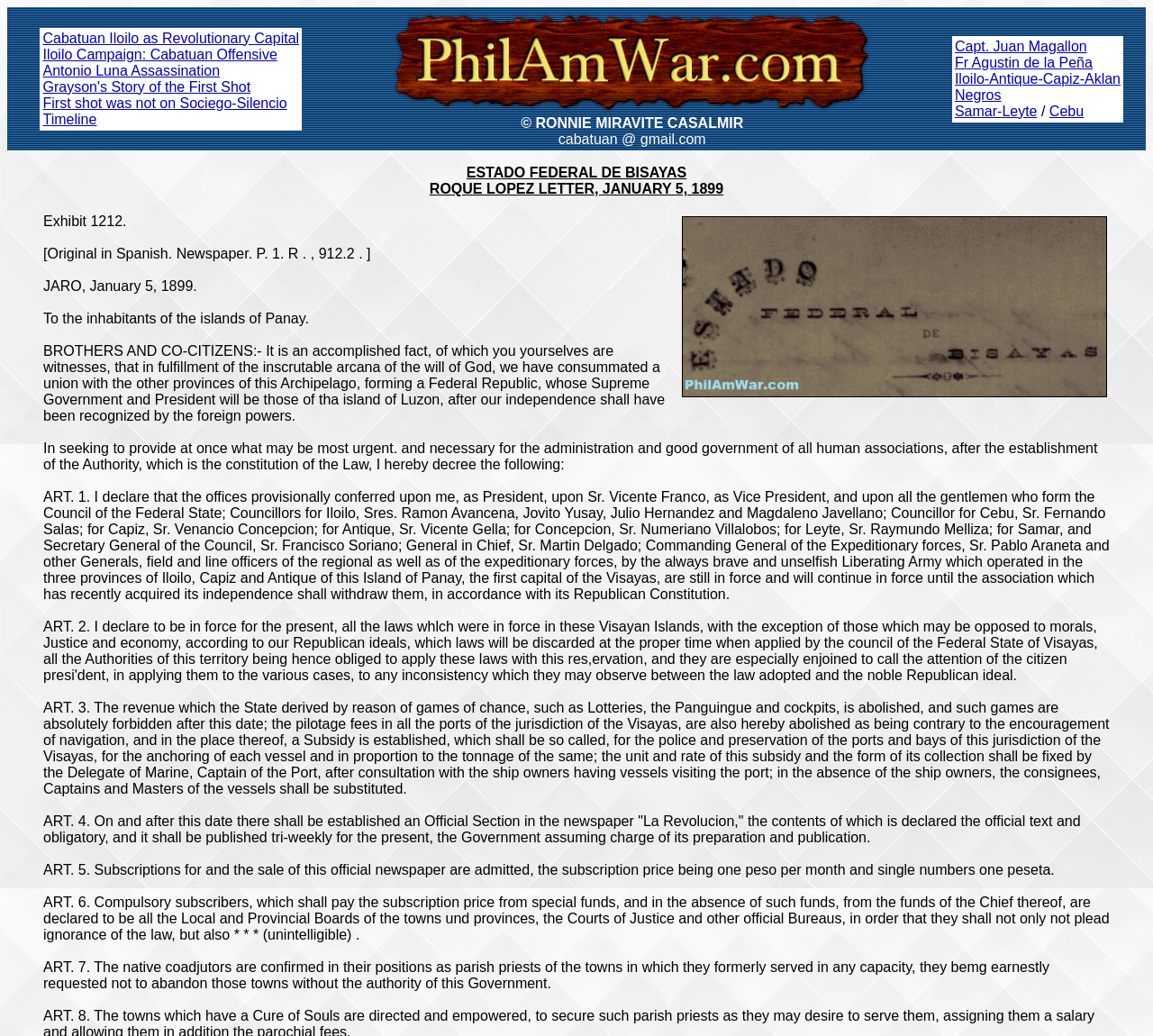How many links are in the first table cell?
Could you answer the question in a detailed manner, providing as much information as possible?

The first table cell contains six links: 'Cabatuan Iloilo as Revolutionary Capital', 'Iloilo Campaign: Cabatuan Offensive', 'Antonio Luna Assassination', 'Grayson's Story of the First Shot', 'First shot was not on Sociego-Silencio', and 'Timeline'. These links are located within the first table cell of the first table row.